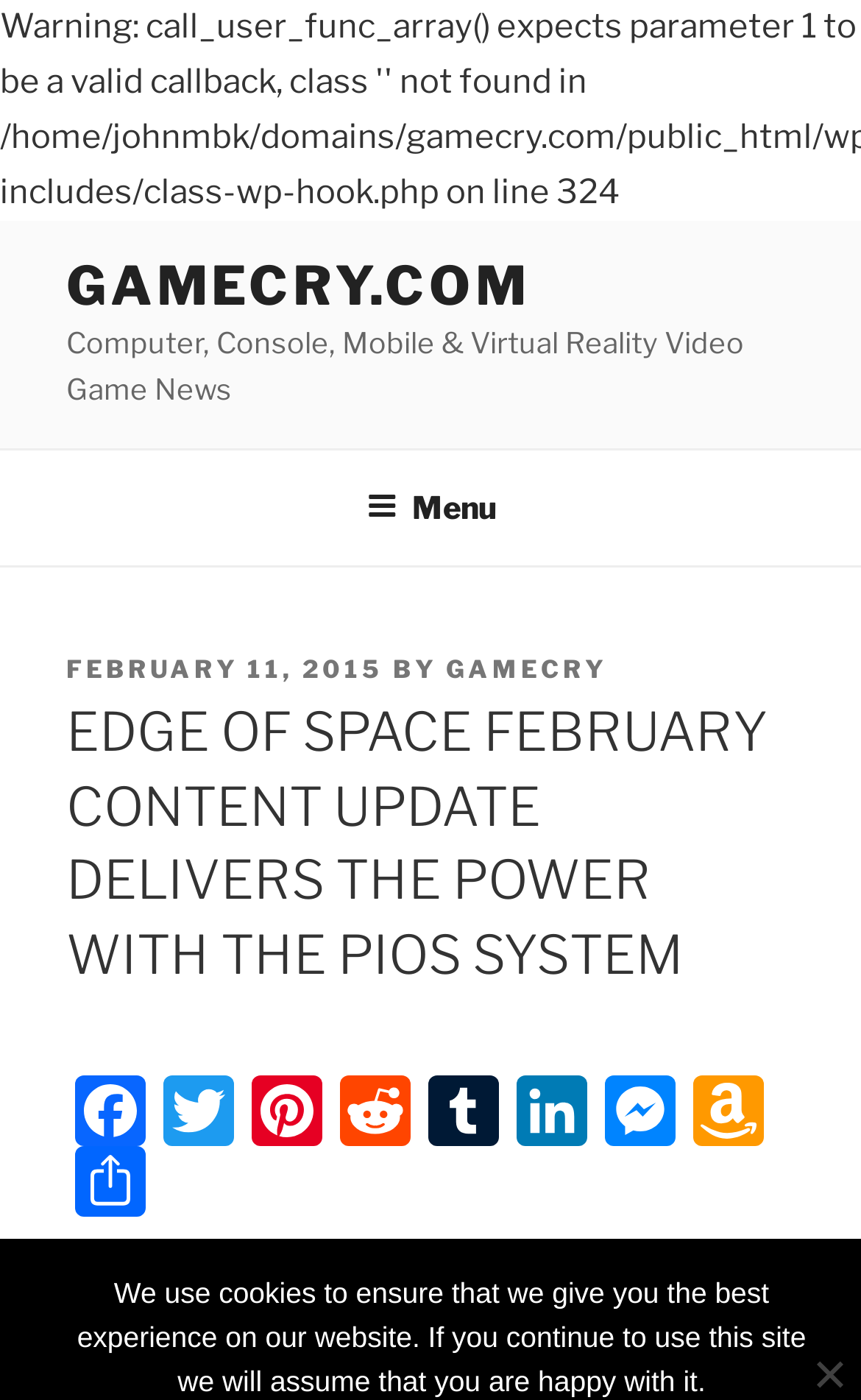Using the description "GameCry.com", predict the bounding box of the relevant HTML element.

[0.077, 0.181, 0.616, 0.226]